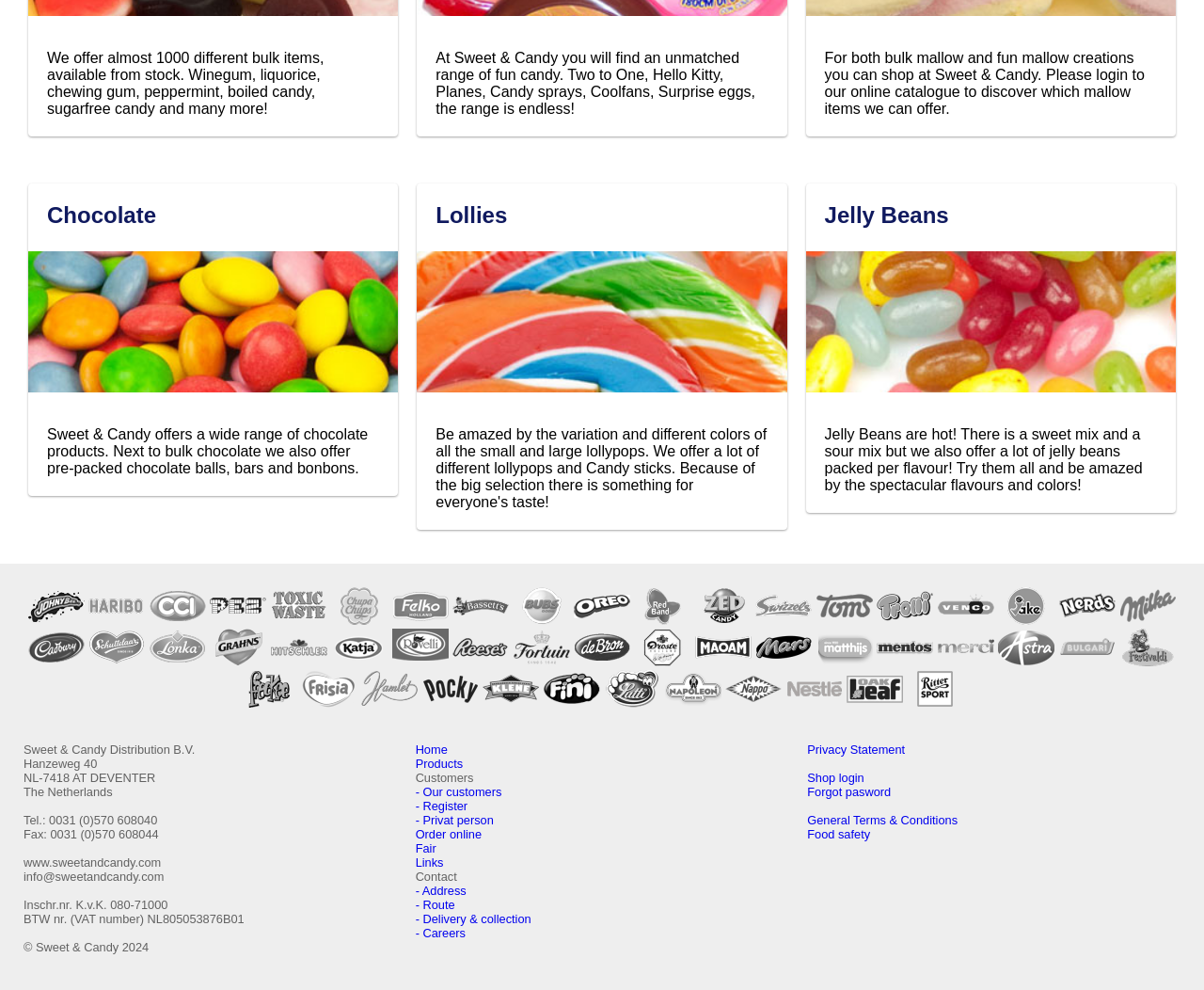Please pinpoint the bounding box coordinates for the region I should click to adhere to this instruction: "Register as a customer".

[0.345, 0.807, 0.388, 0.821]